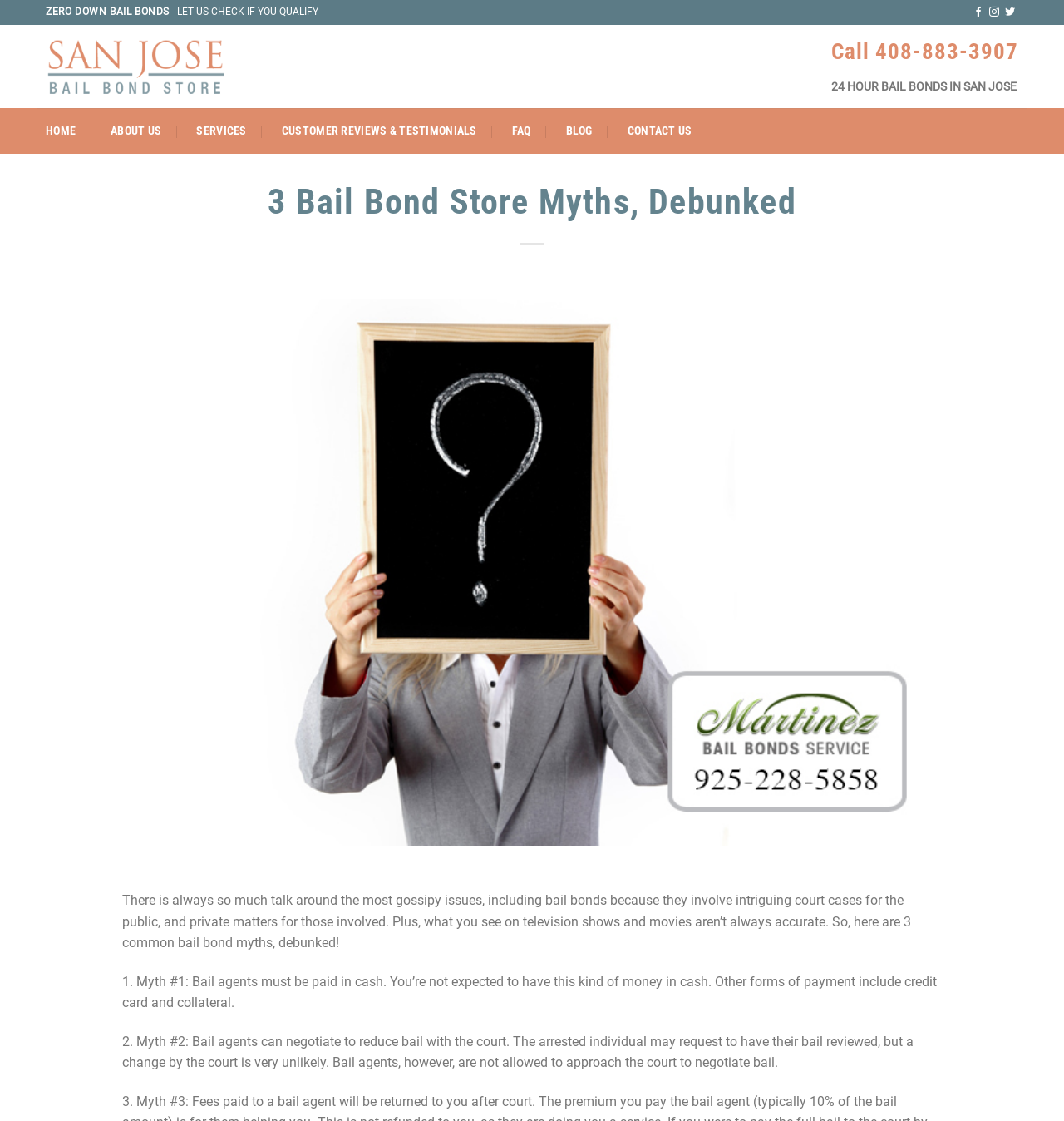Determine the bounding box coordinates for the area that should be clicked to carry out the following instruction: "Contact Orinda Bail Bonds".

[0.115, 0.514, 0.885, 0.528]